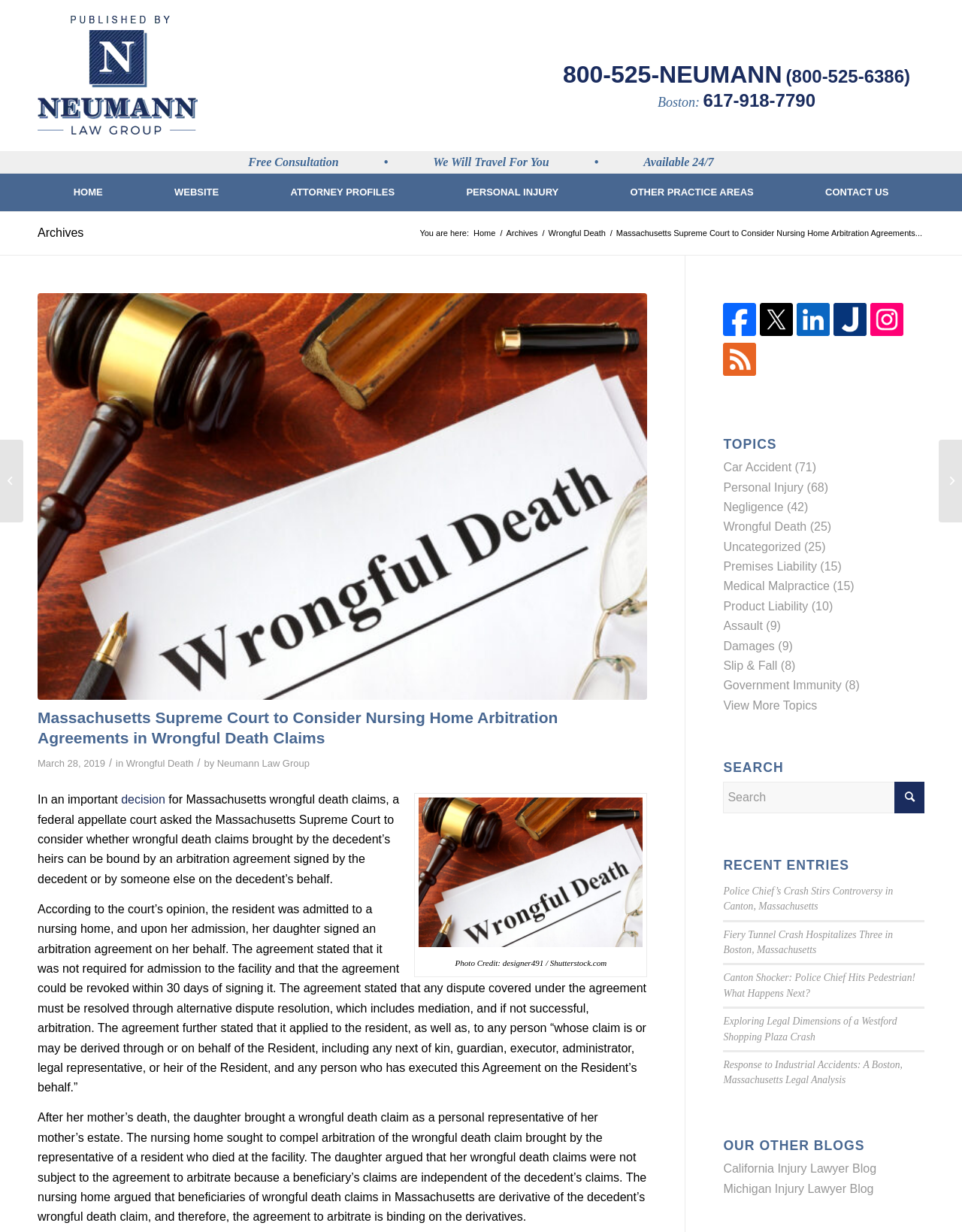Could you find the bounding box coordinates of the clickable area to complete this instruction: "Click on the Facebook icon"?

[0.752, 0.264, 0.786, 0.275]